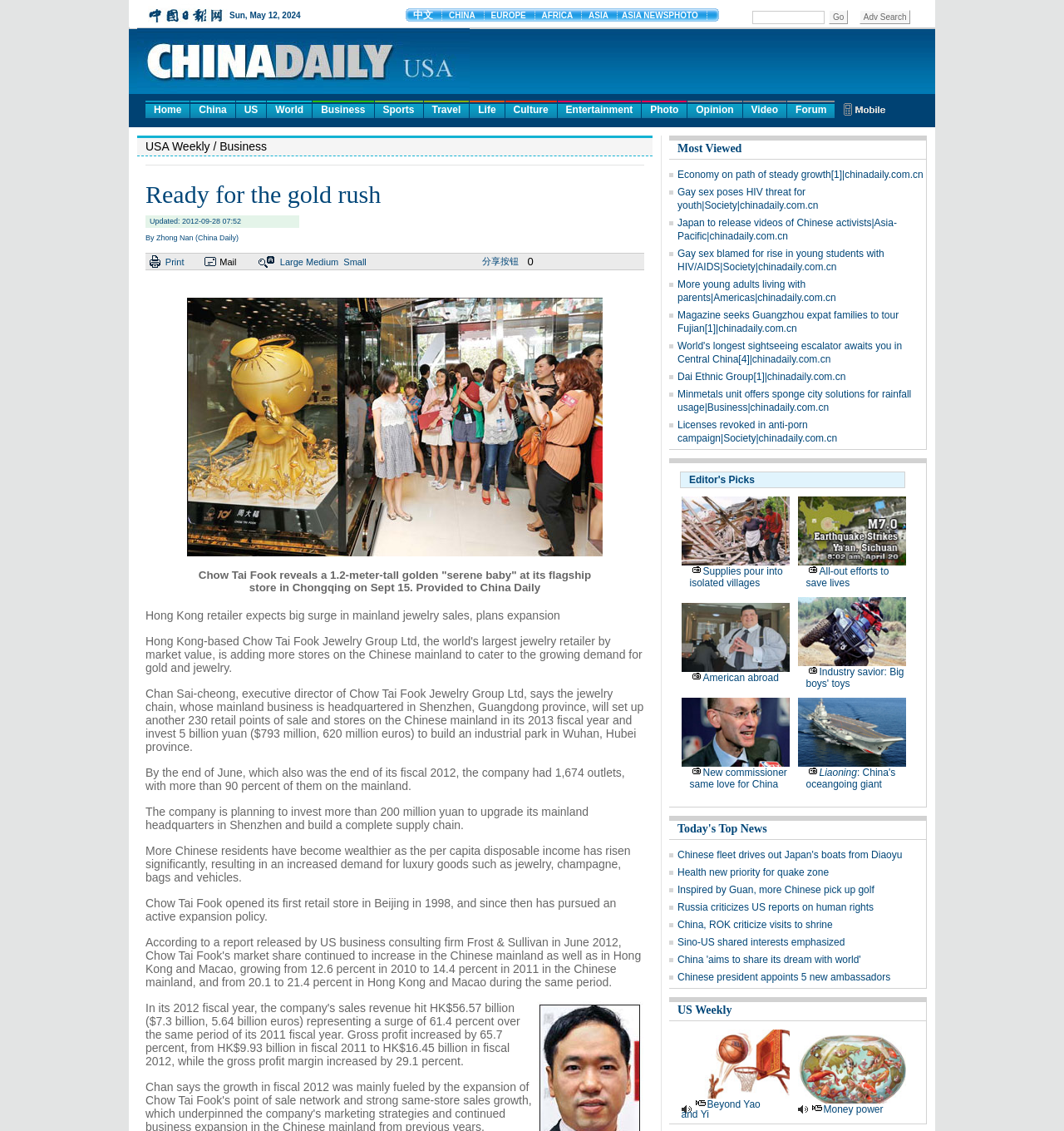How many retail points of sale and stores will Chow Tai Fook set up on the Chinese mainland in its 2013 fiscal year?
Based on the visual, give a brief answer using one word or a short phrase.

230